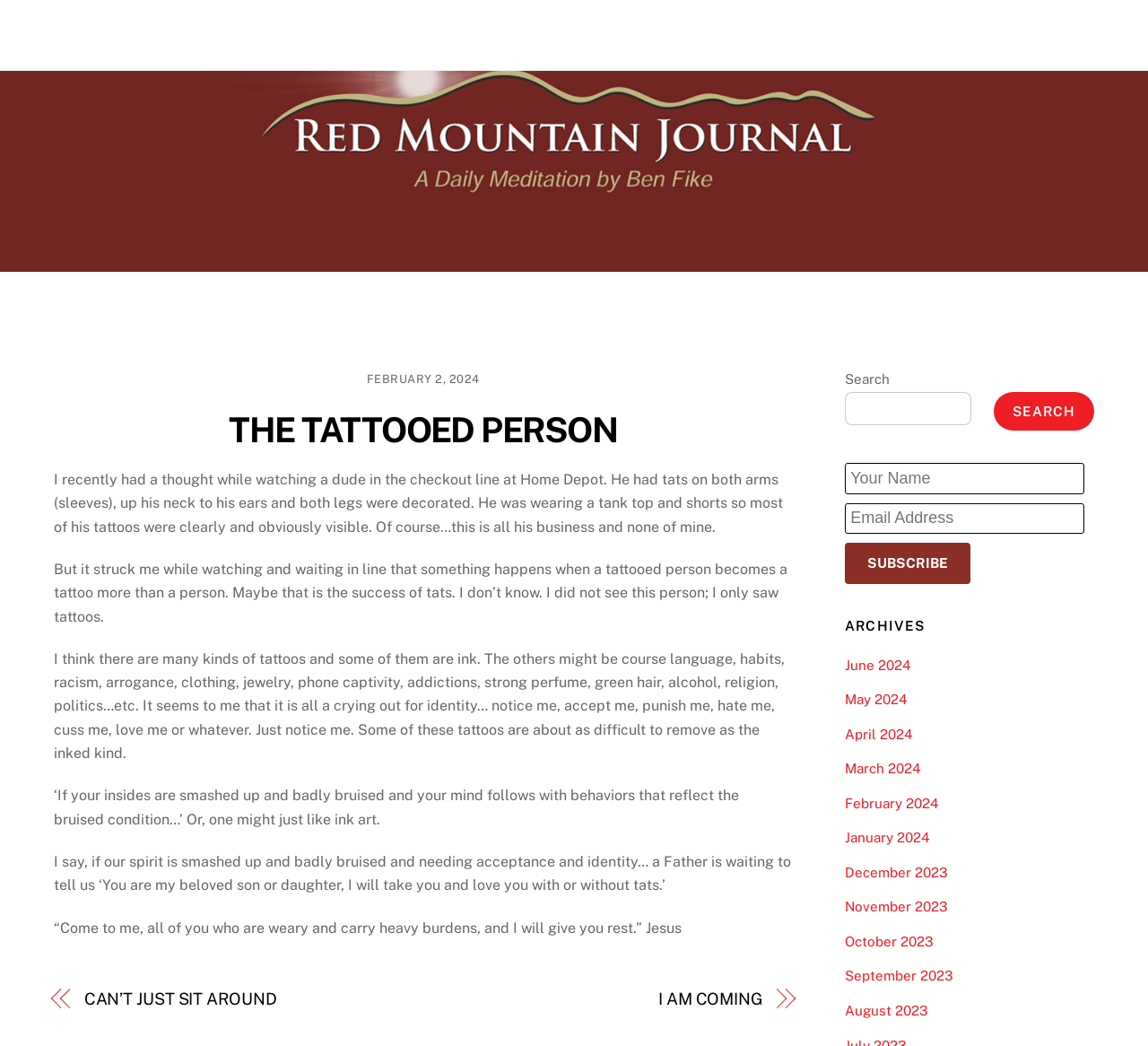Please locate the bounding box coordinates of the element's region that needs to be clicked to follow the instruction: "Search for something". The bounding box coordinates should be provided as four float numbers between 0 and 1, i.e., [left, top, right, bottom].

[0.736, 0.352, 0.953, 0.412]